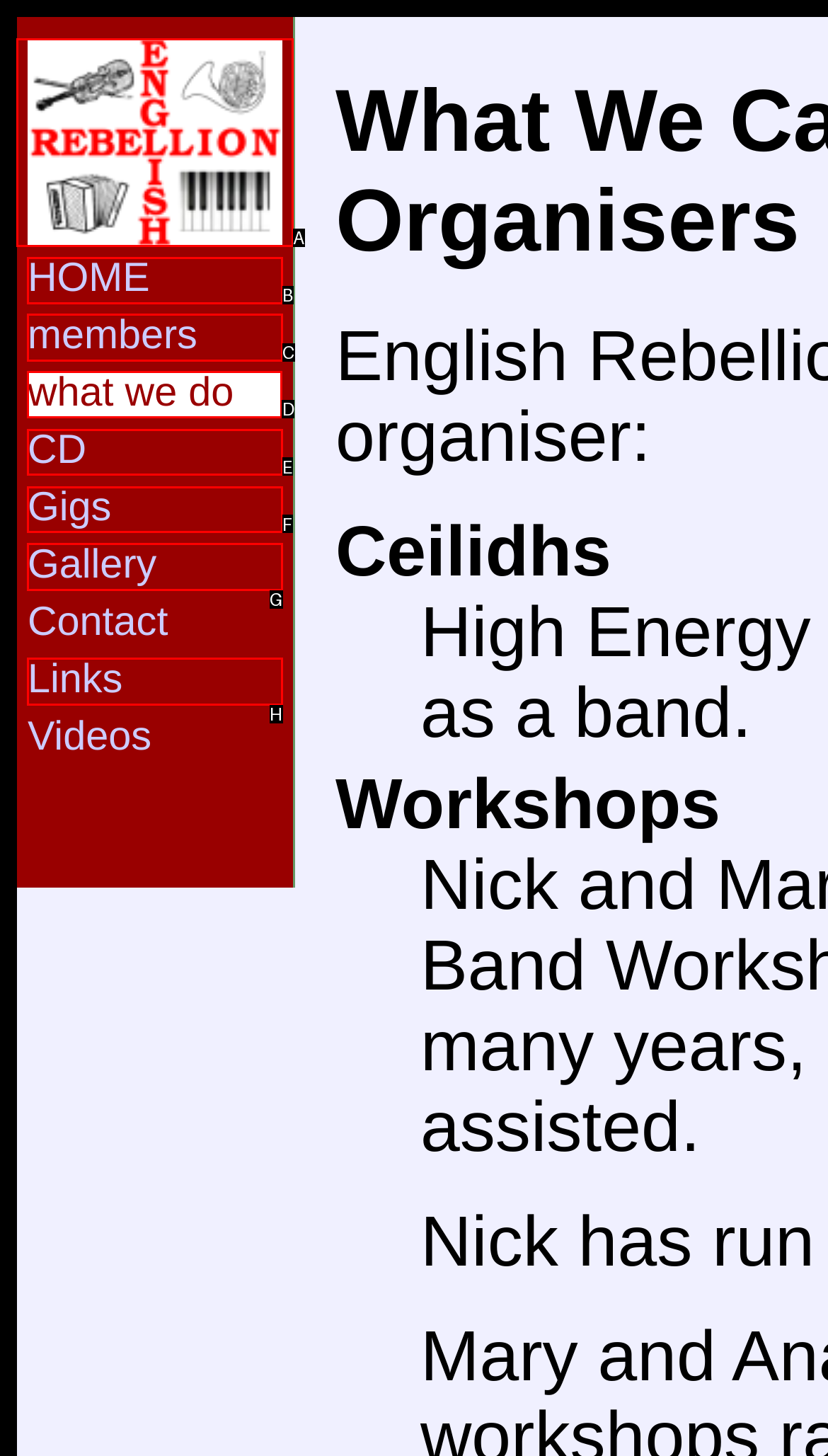Choose the UI element you need to click to carry out the task: view what we do.
Respond with the corresponding option's letter.

D